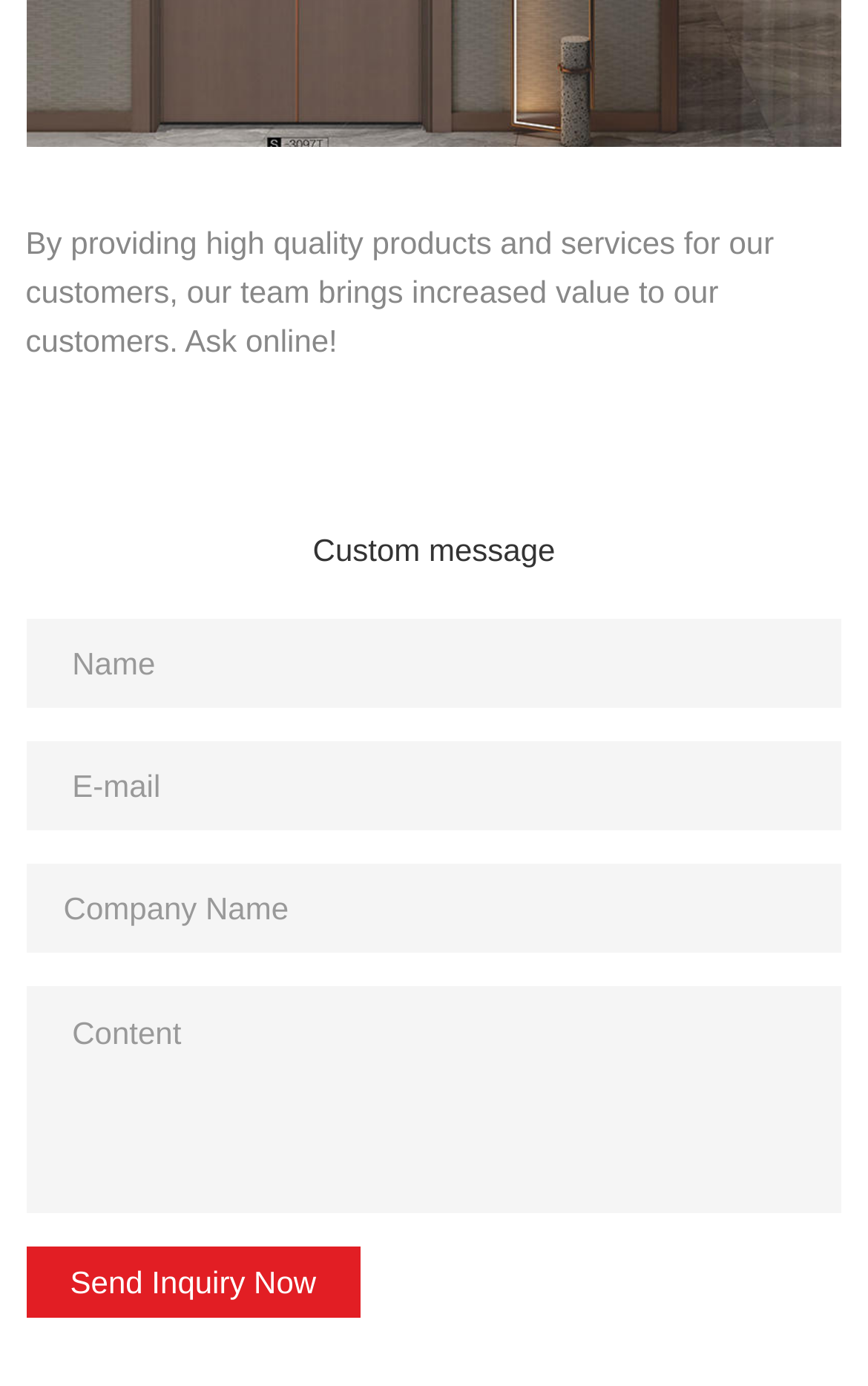What is the content of the static text at the top of the webpage?
Using the details shown in the screenshot, provide a comprehensive answer to the question.

The static text at the top of the webpage reads 'By providing high quality products and services for our customers, our team brings increased value to our customers. Ask online!'. This appears to be a statement of the company's mission or values.